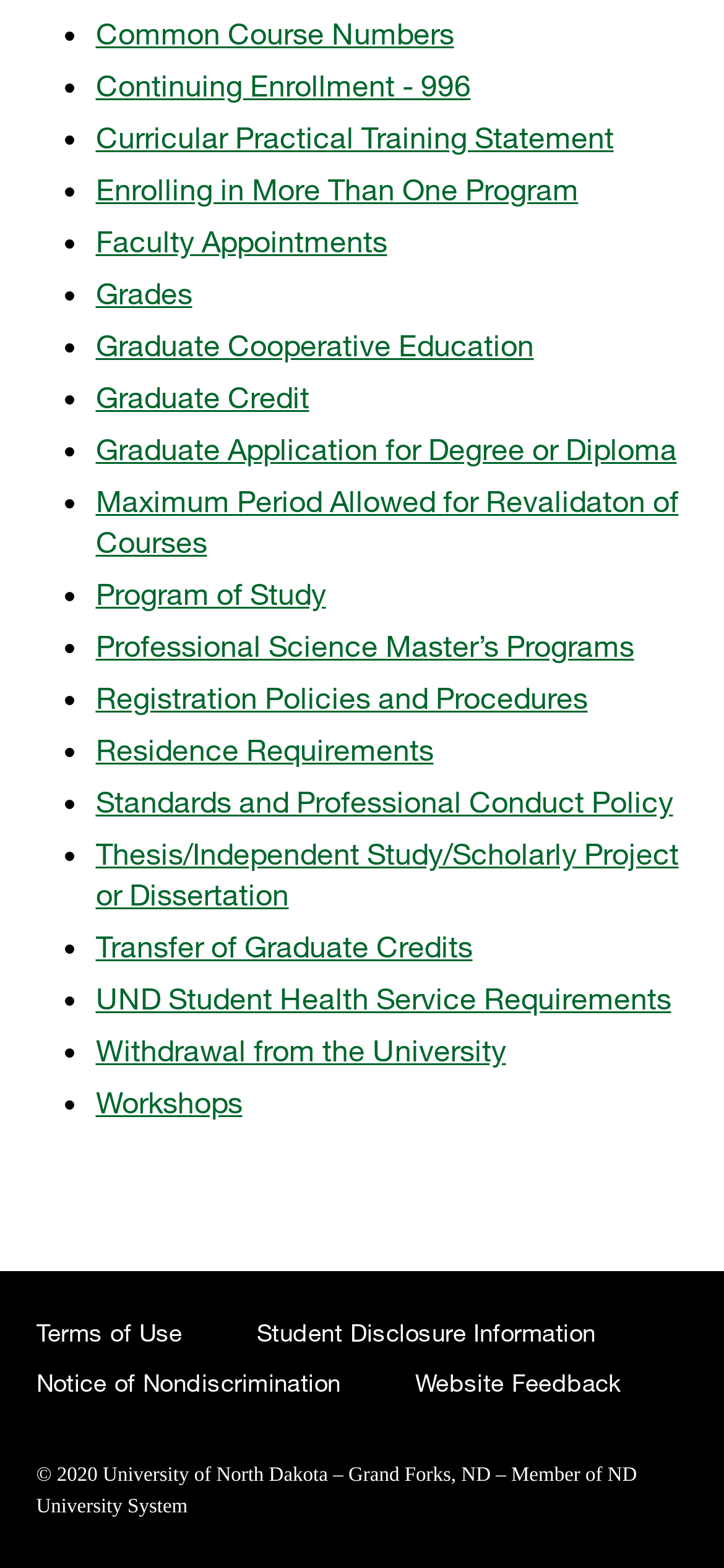How many links are in the list?
Based on the visual, give a brief answer using one word or a short phrase.

25